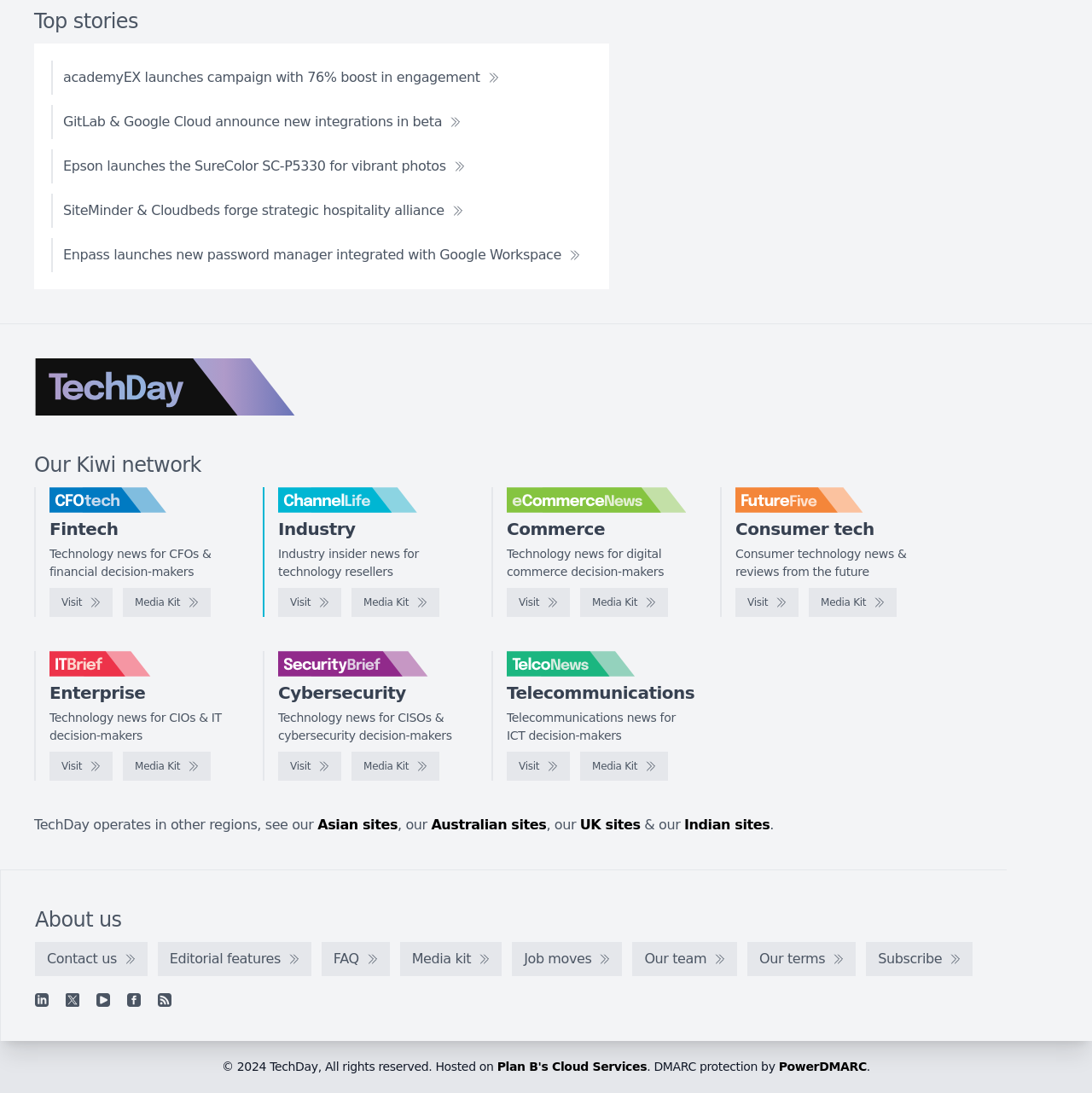Indicate the bounding box coordinates of the element that needs to be clicked to satisfy the following instruction: "Check out the eCommerceNews logo". The coordinates should be four float numbers between 0 and 1, i.e., [left, top, right, bottom].

[0.464, 0.446, 0.628, 0.469]